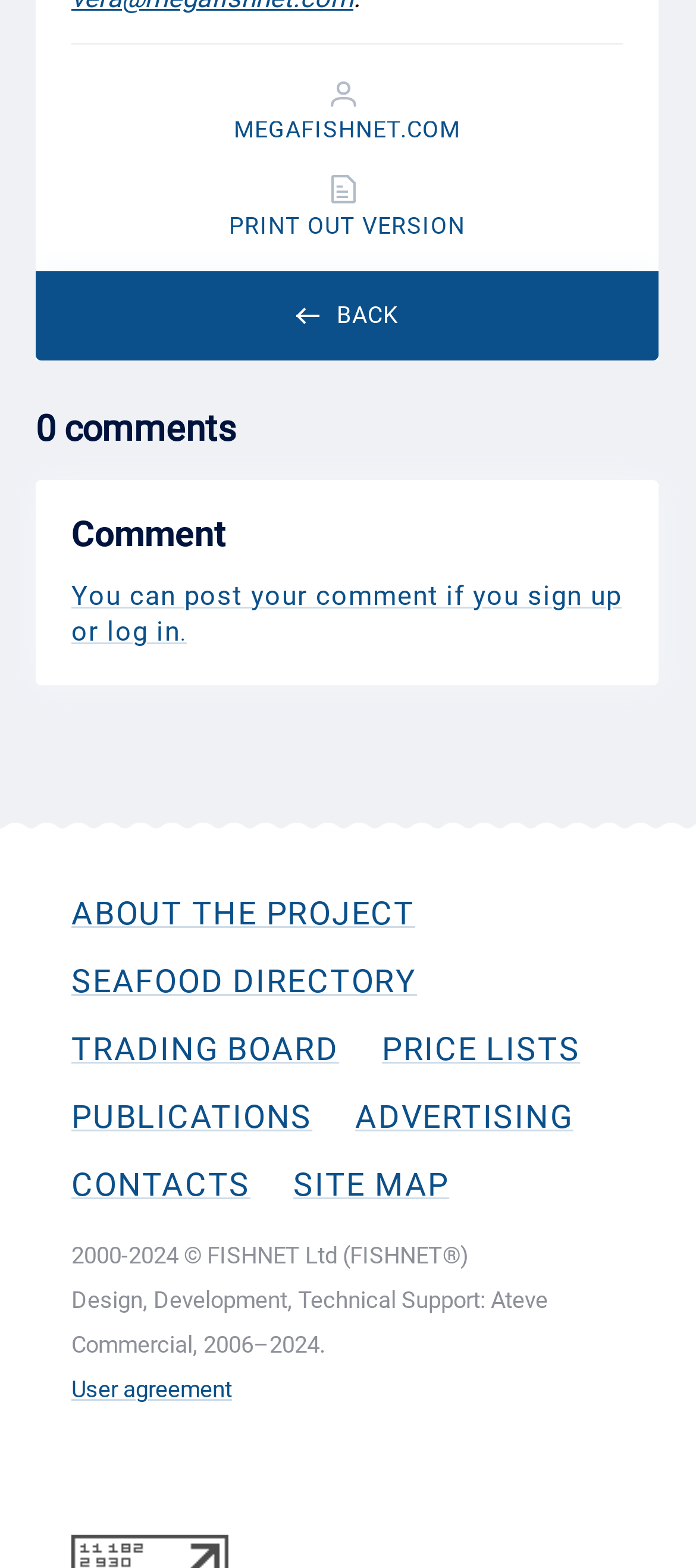Respond to the question below with a single word or phrase: What is the copyright year range?

2000-2024